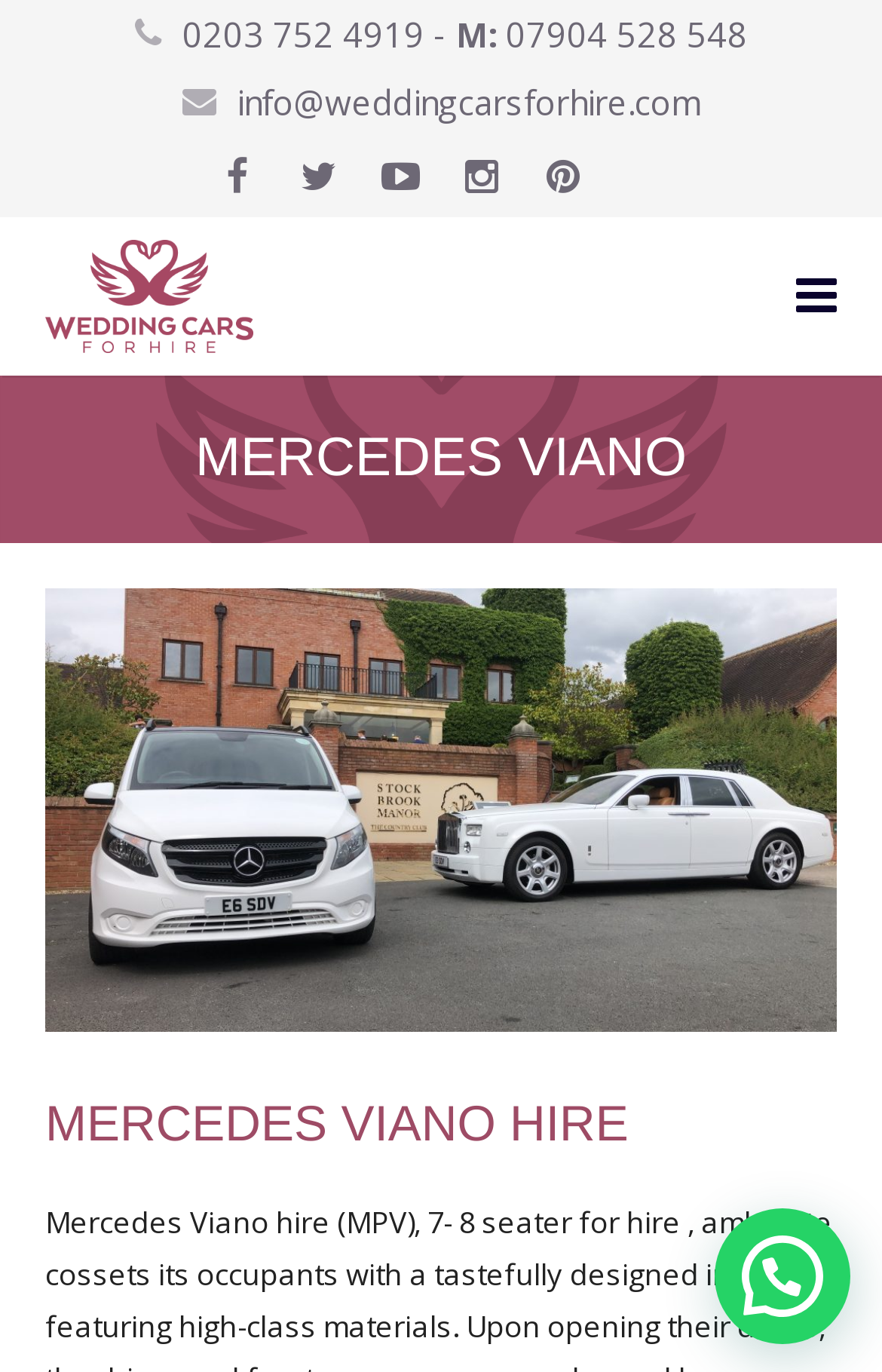Find the bounding box coordinates for the UI element whose description is: "VINTAGE WEDDING CAR HIRE". The coordinates should be four float numbers between 0 and 1, in the format [left, top, right, bottom].

[0.026, 0.729, 0.974, 0.805]